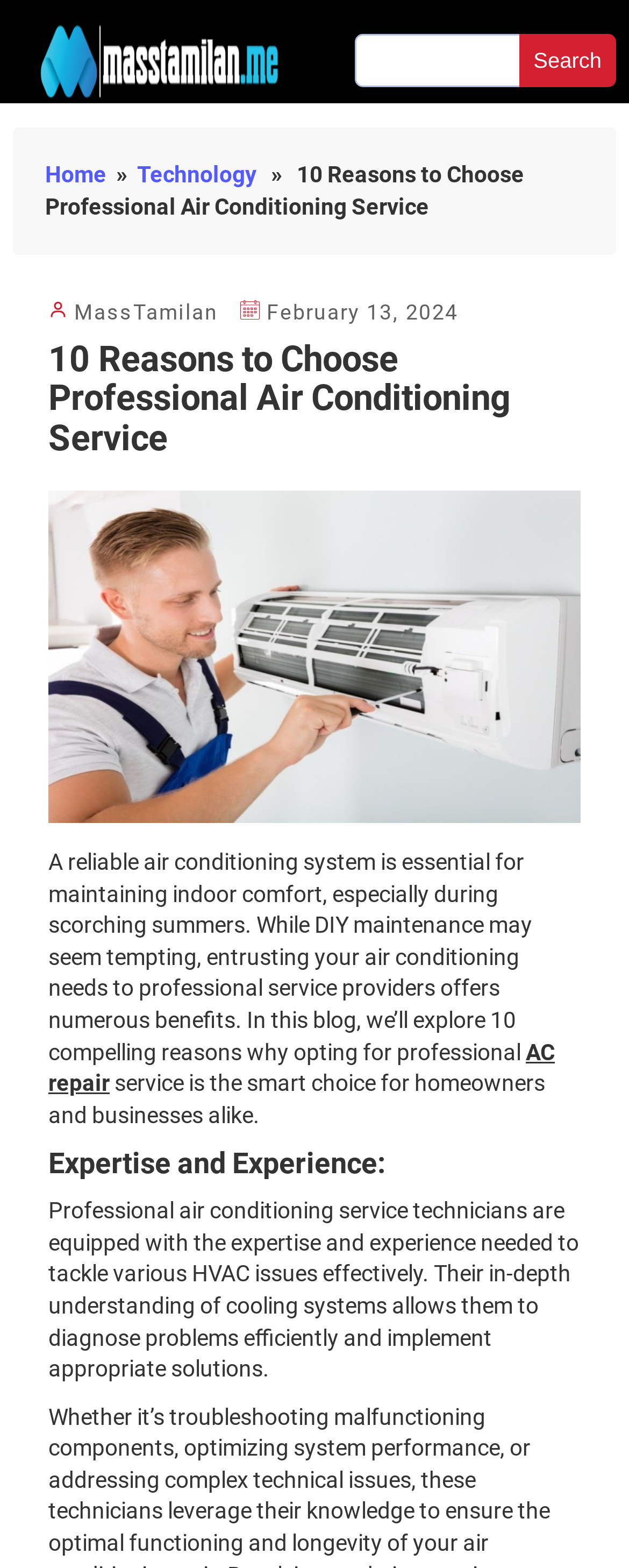Refer to the element description Technology and identify the corresponding bounding box in the screenshot. Format the coordinates as (top-left x, top-left y, bottom-right x, bottom-right y) with values in the range of 0 to 1.

[0.218, 0.103, 0.408, 0.119]